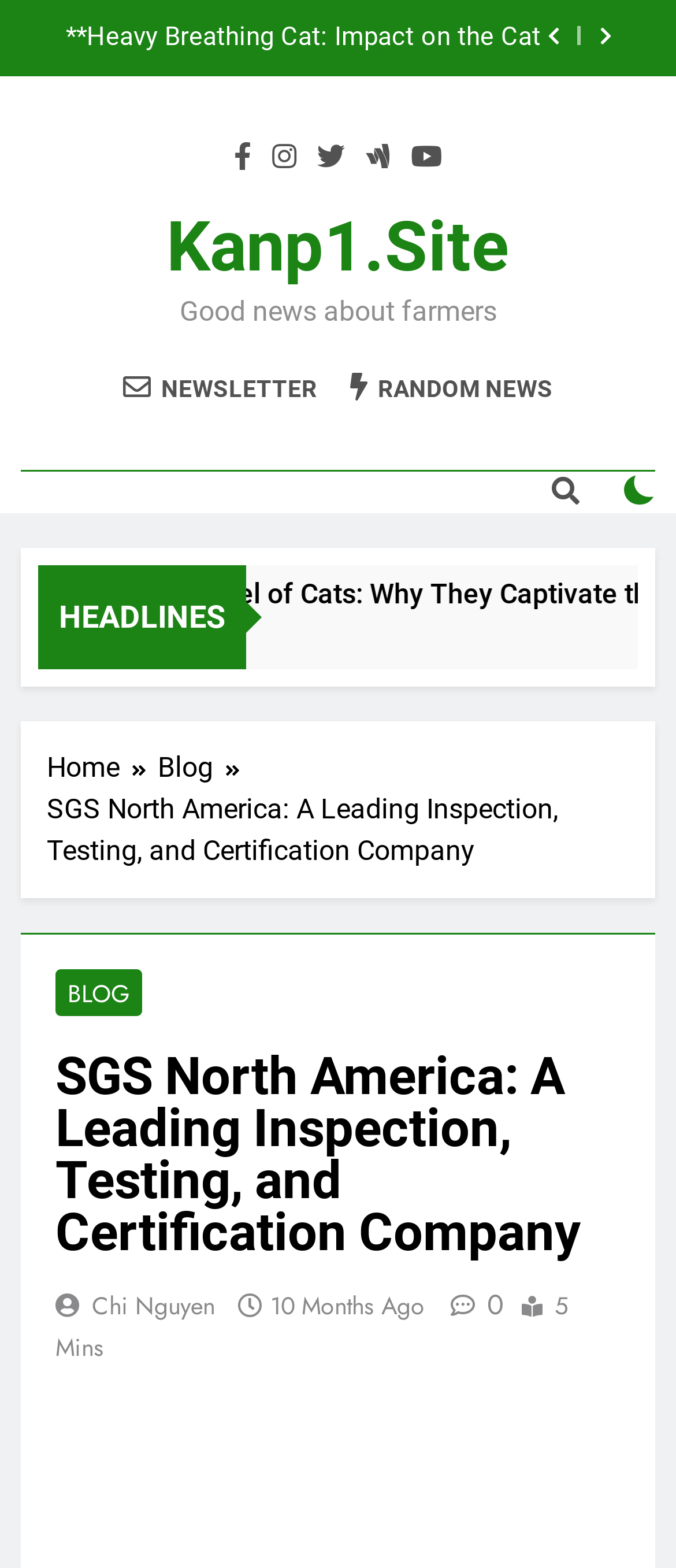Extract the bounding box coordinates of the UI element described: "Chi Nguyen". Provide the coordinates in the format [left, top, right, bottom] with values ranging from 0 to 1.

[0.136, 0.822, 0.318, 0.844]